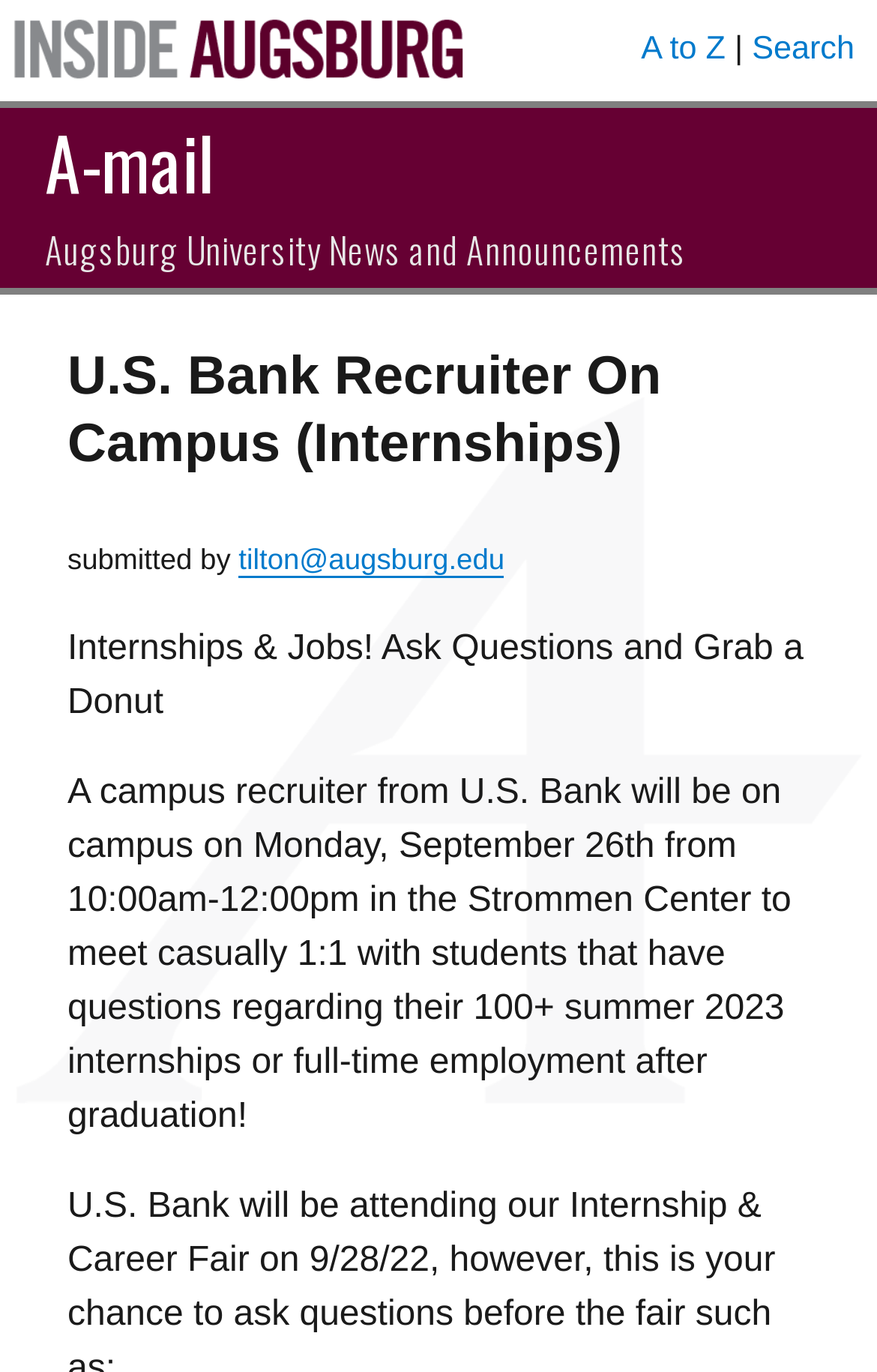Using the information in the image, could you please answer the following question in detail:
What is the purpose of the recruiter's visit?

The detailed answer can be obtained by reading the text content of the webpage, specifically the sentence 'A campus recruiter from U.S. Bank will be on campus on Monday, September 26th from 10:00am-12:00pm in the Strommen Center to meet casually 1:1 with students that have questions regarding their 100+ summer 2023 internships or full-time employment after graduation!' which indicates that the purpose of the recruiter's visit is to meet students.